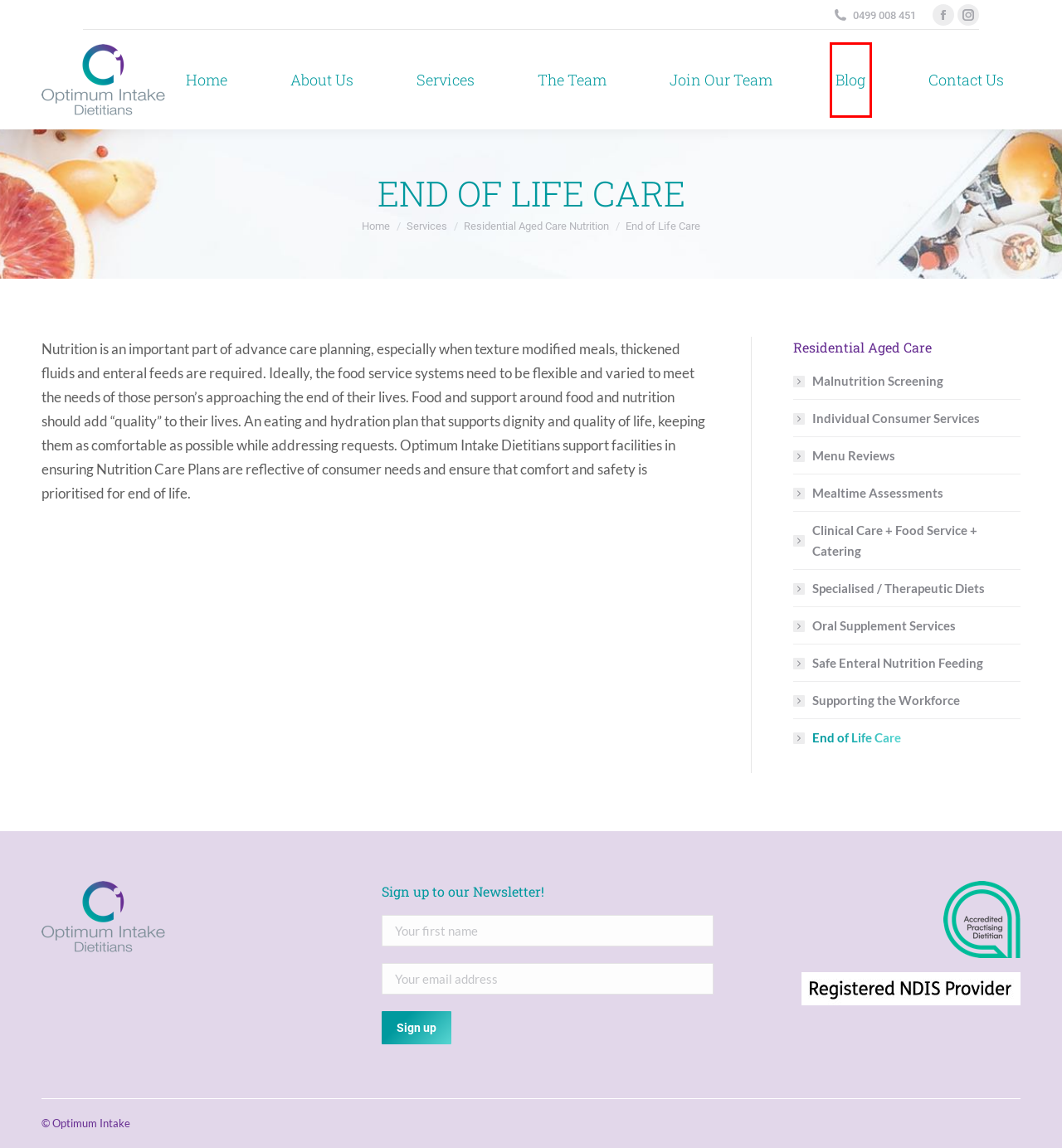Given a screenshot of a webpage featuring a red bounding box, identify the best matching webpage description for the new page after the element within the red box is clicked. Here are the options:
A. Dietitian Central Coast, Newcastle NSW | Nutrition, NDIS | Optimum Intake
B. Dietitian Services on the Central Coast NSW | Optimum Intake
C. Join Our Team - Optimum Intake
D. Clinical Care + Food Service + Catering - Optimum Intake
E. Blog - Optimum Intake
F. Oral Supplement Services - Optimum Intake
G. The Team - Optimum Intake
H. Mealtime Assessments  - Optimum Intake

E